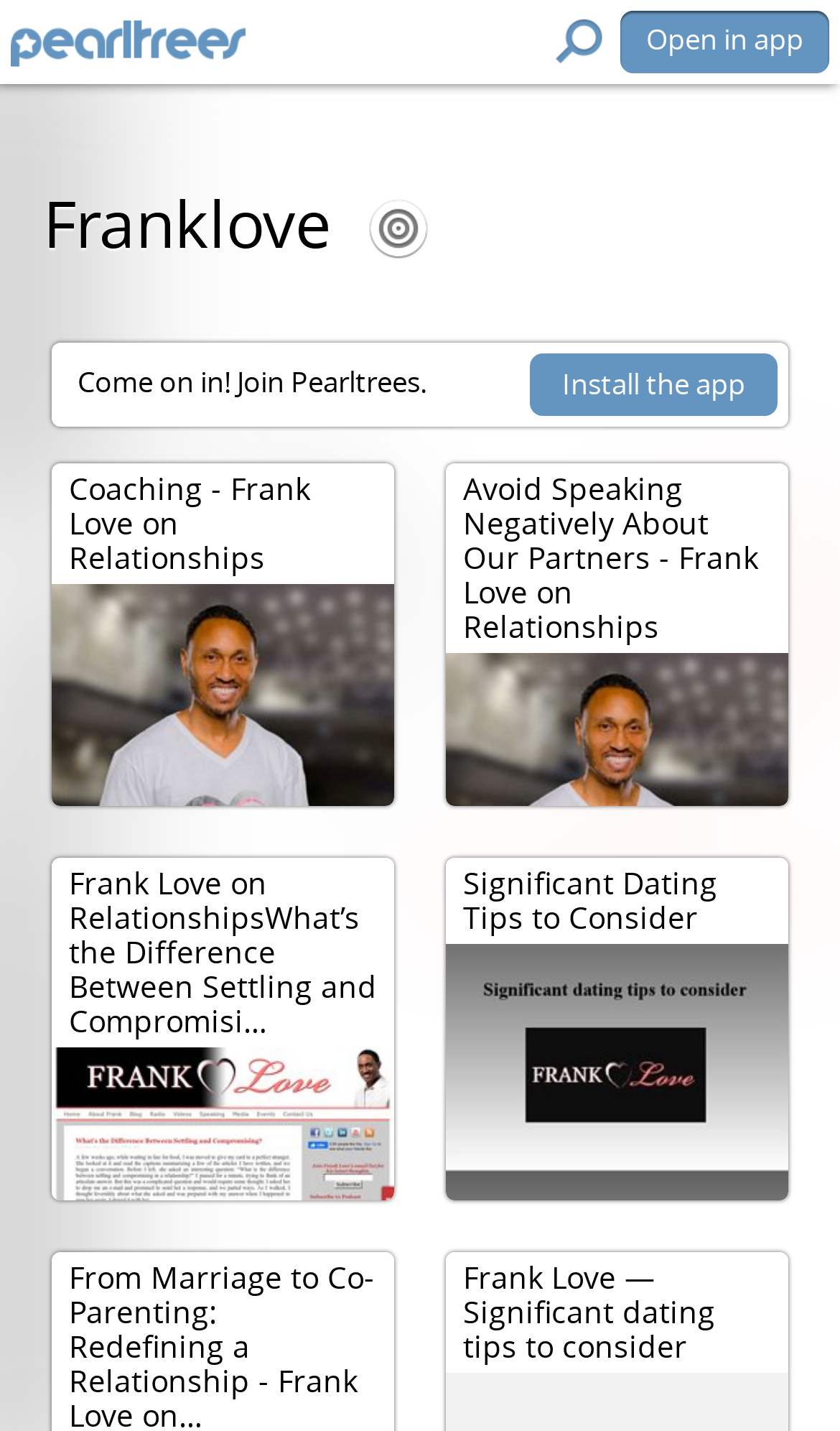Find the UI element described as: "Open in app" and predict its bounding box coordinates. Ensure the coordinates are four float numbers between 0 and 1, [left, top, right, bottom].

[0.738, 0.008, 0.987, 0.051]